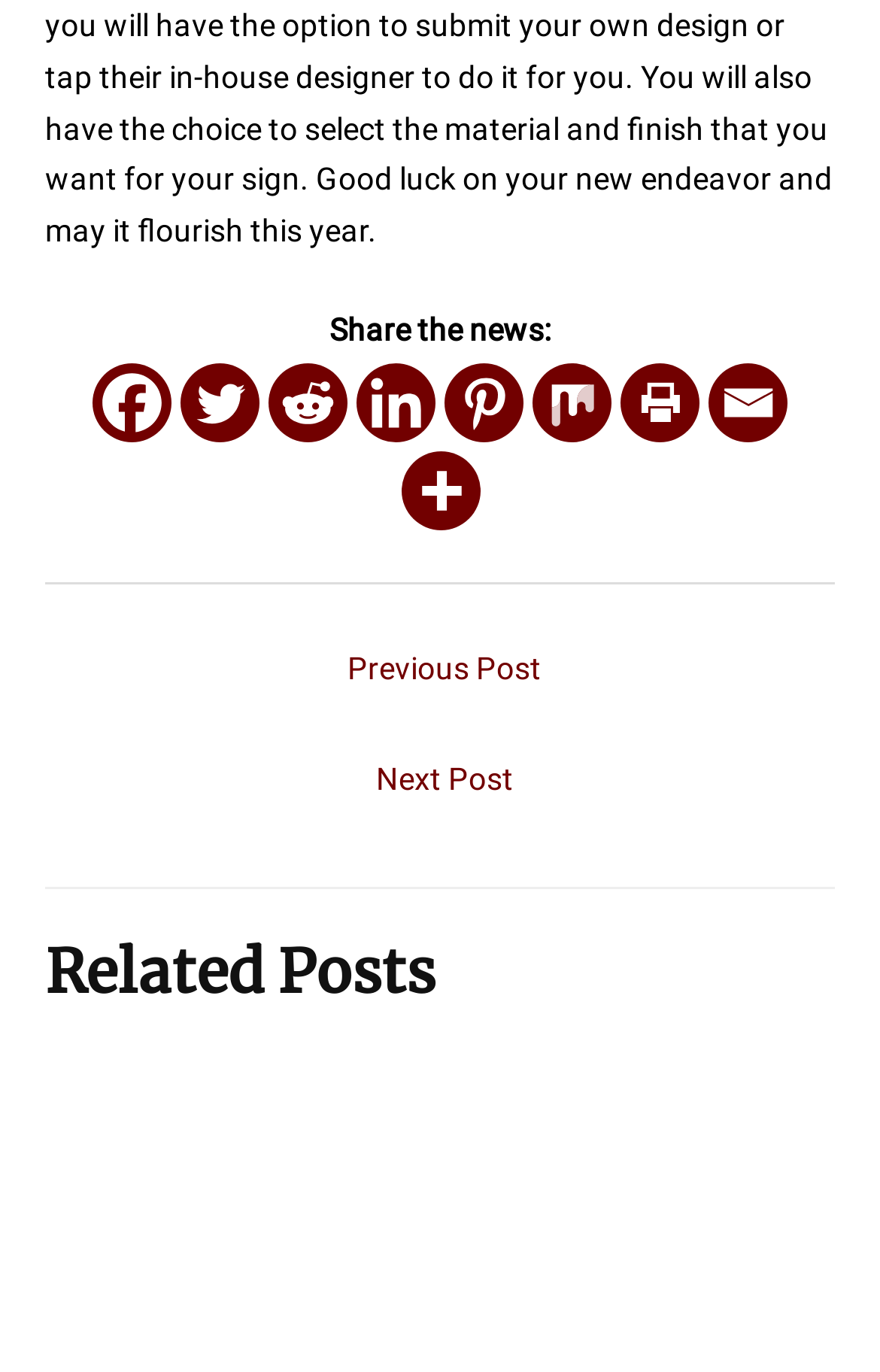Carefully examine the image and provide an in-depth answer to the question: What is the navigation section for?

The navigation section is labeled 'Post navigation' and contains links to 'Previous Post' and 'Next Post'. This suggests that the purpose of this section is to allow users to navigate between different posts on the website.